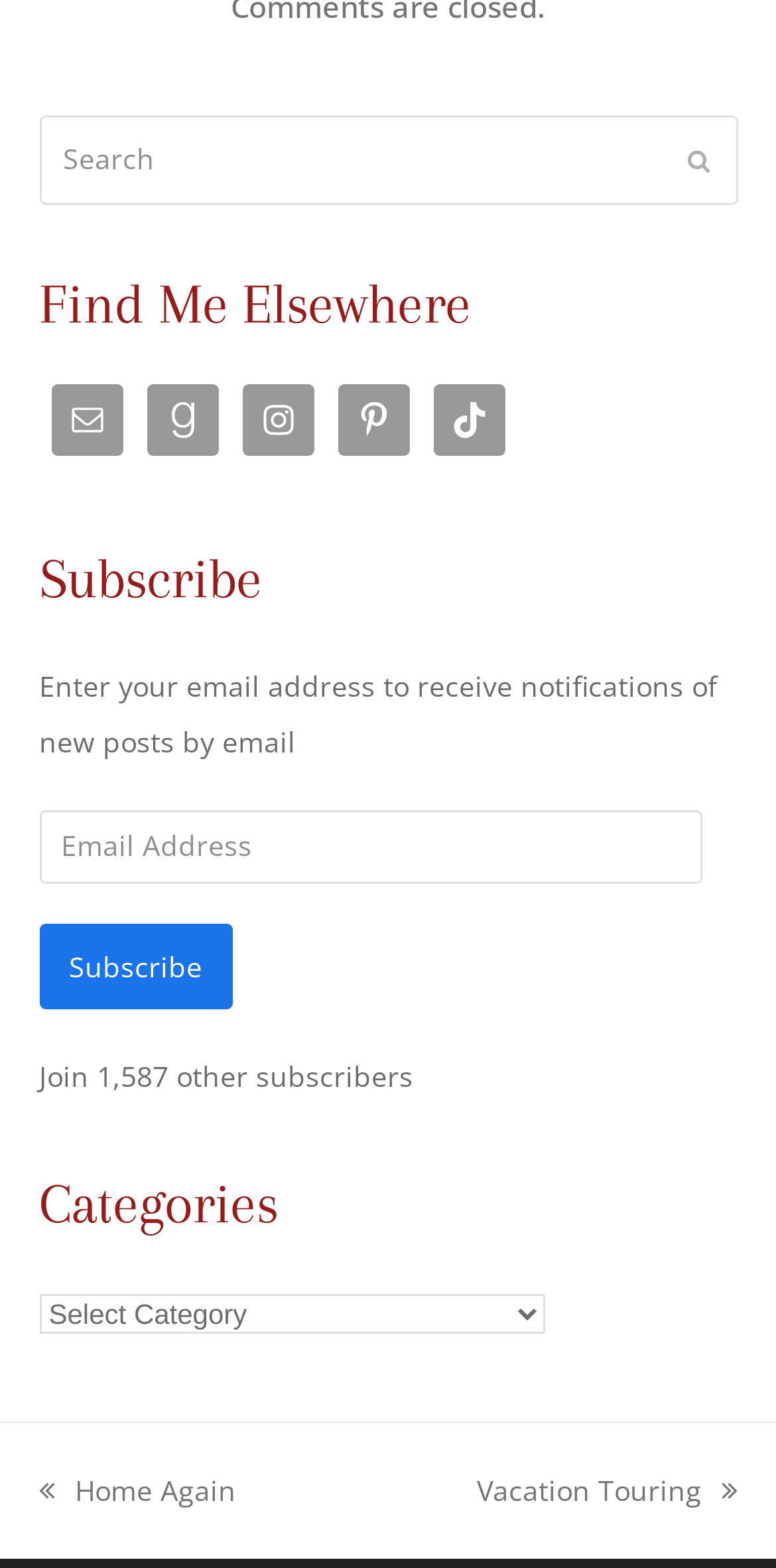Identify the bounding box coordinates of the region I need to click to complete this instruction: "Subscribe to the newsletter".

[0.05, 0.589, 0.299, 0.644]